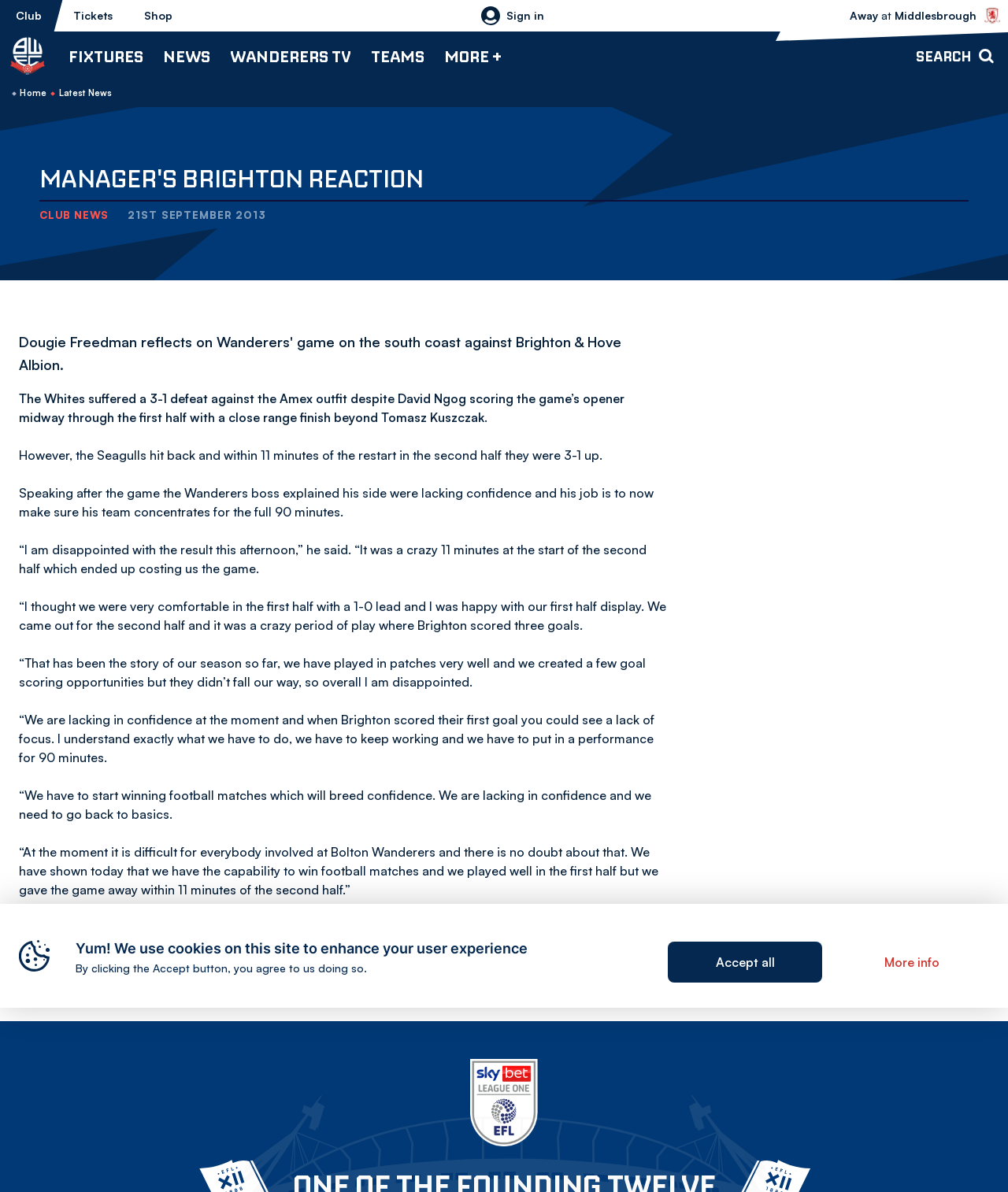Locate the bounding box coordinates of the area that needs to be clicked to fulfill the following instruction: "Click on the 'Back to homepage Bolton Wanderers FC' link". The coordinates should be in the format of four float numbers between 0 and 1, namely [left, top, right, bottom].

[0.003, 0.026, 0.052, 0.067]